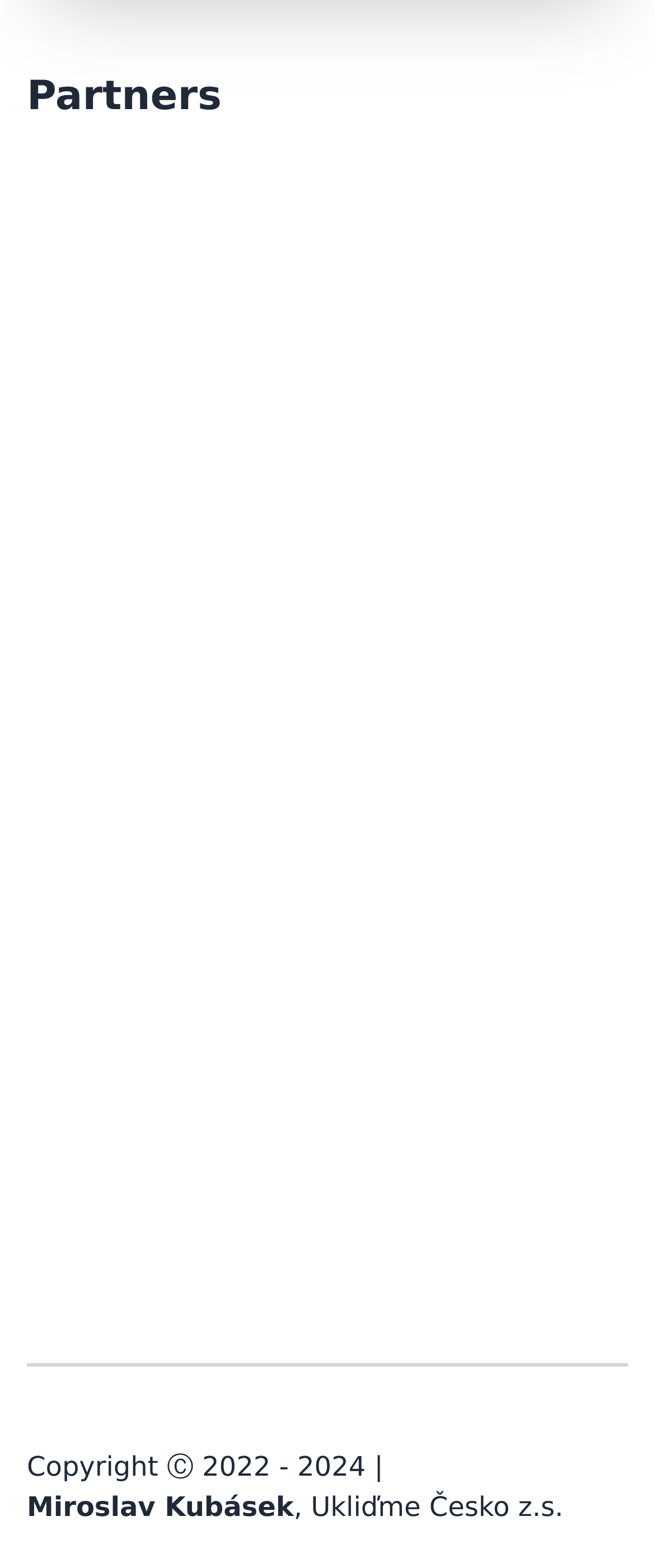Bounding box coordinates are given in the format (top-left x, top-left y, bottom-right x, bottom-right y). All values should be floating point numbers between 0 and 1. Provide the bounding box coordinate for the UI element described as: title="Philip Morris ČR a.s."

[0.072, 0.323, 0.316, 0.402]